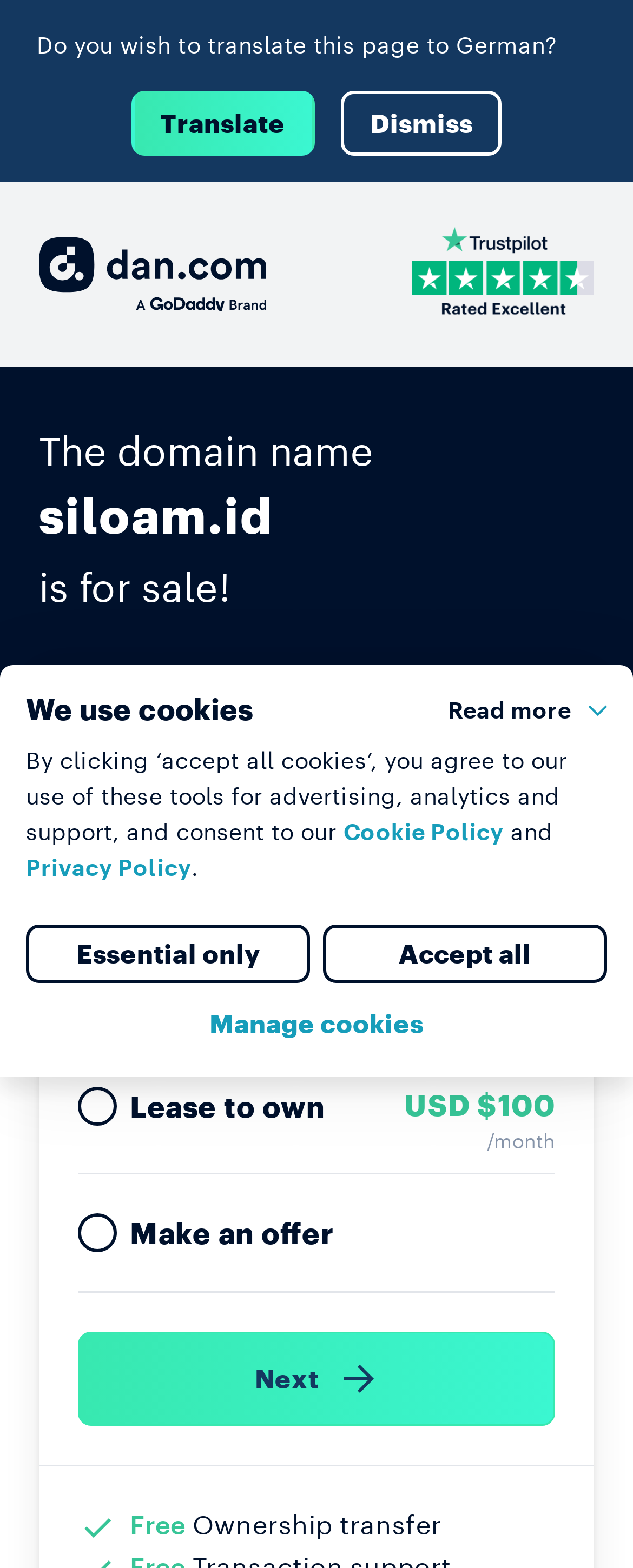Specify the bounding box coordinates for the region that must be clicked to perform the given instruction: "Buy the domain now".

[0.205, 0.612, 0.406, 0.637]